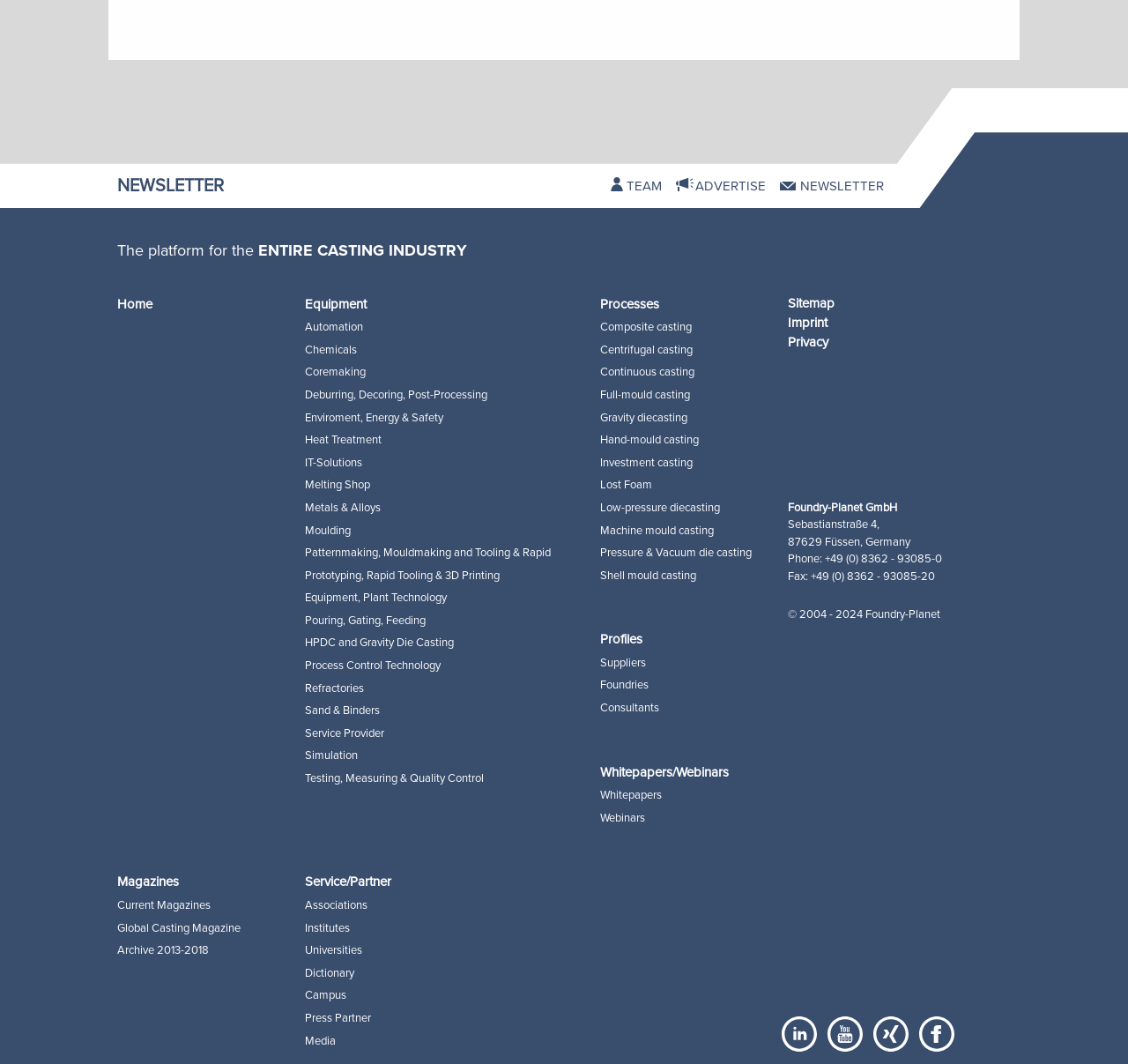Pinpoint the bounding box coordinates of the element to be clicked to execute the instruction: "Go to the 'Equipment' page".

[0.27, 0.278, 0.325, 0.293]